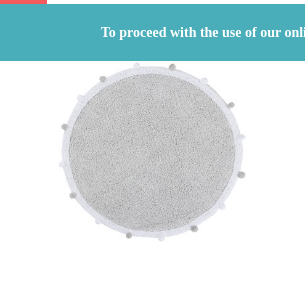Describe all the visual components present in the image.

This image showcases a round cotton children's rug, designed to add a soft and playful touch to any child's room. The rug features a plush, light gray surface with small decorative pom-poms around the edge, enhancing its charm and visual appeal. Ideal for creating a cozy play area, this rug not only offers comfort but also contributes to a fun and inviting atmosphere for children. It pairs perfectly with various decor styles, making it a versatile choice for parents looking to enhance their child's space.